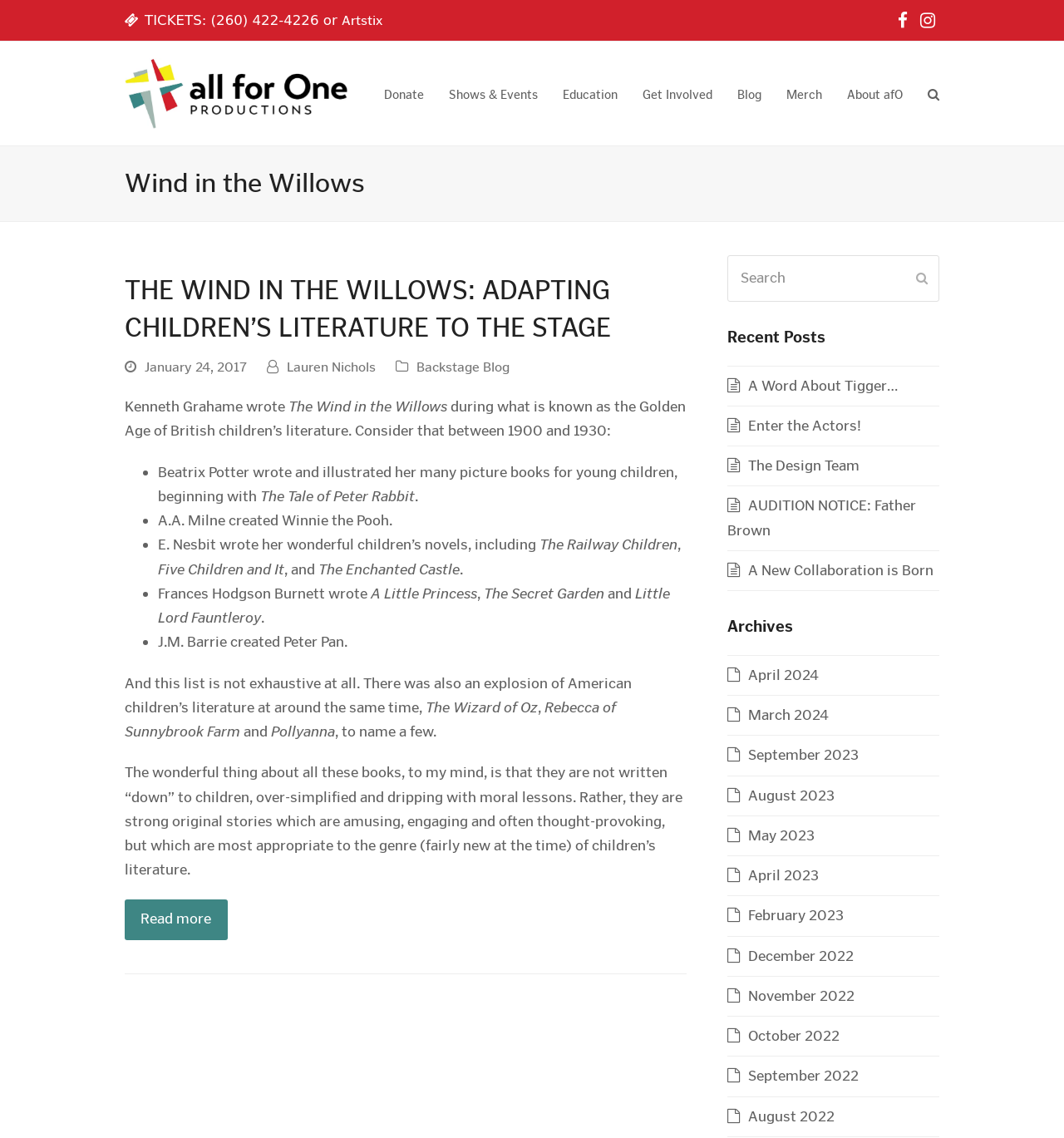Locate the bounding box coordinates of the area that needs to be clicked to fulfill the following instruction: "Visit the 'Facebook' page". The coordinates should be in the format of four float numbers between 0 and 1, namely [left, top, right, bottom].

[0.844, 0.004, 0.857, 0.032]